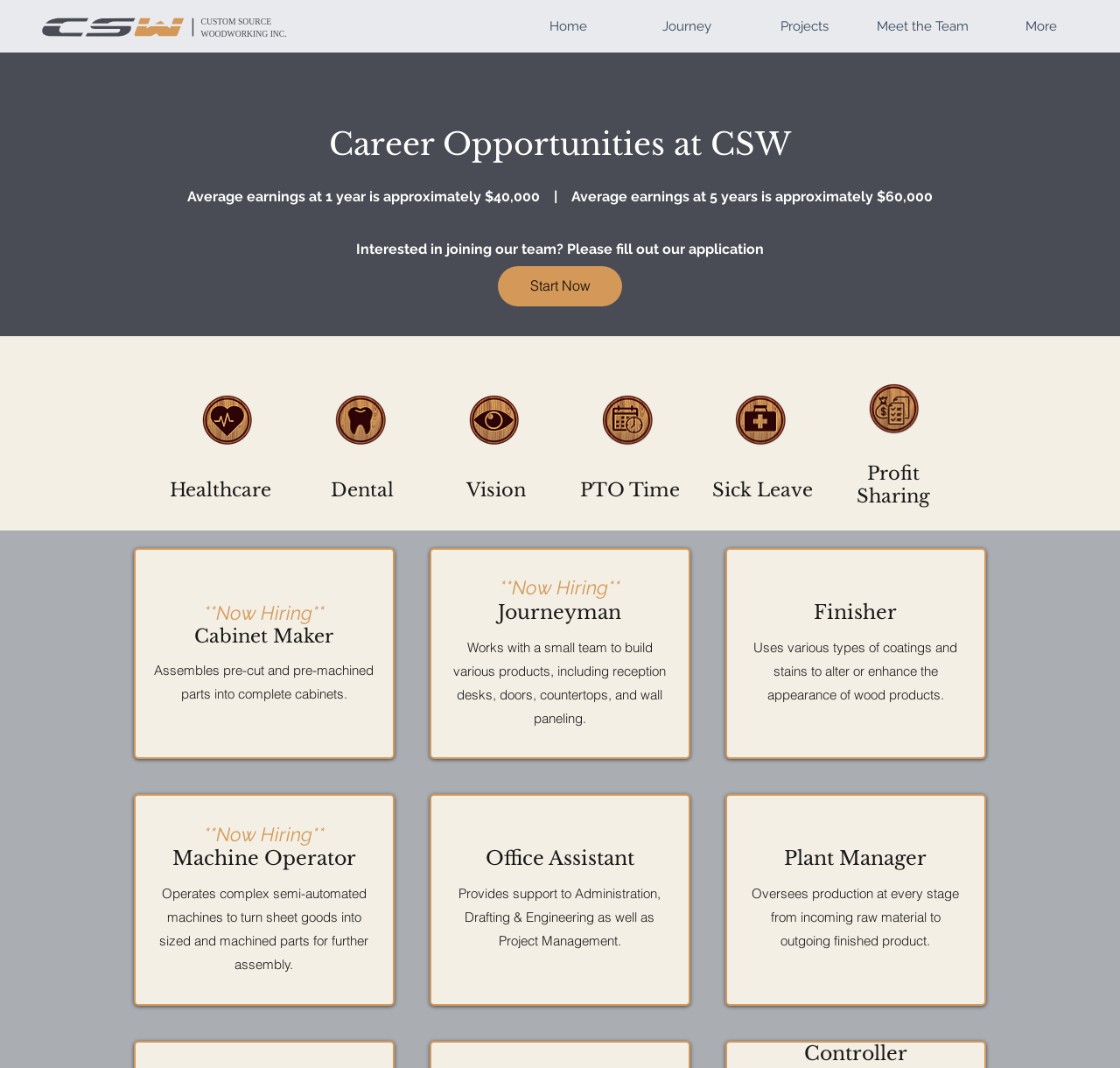Please find the bounding box coordinates of the clickable region needed to complete the following instruction: "Learn more about the 'Healthcare' benefits". The bounding box coordinates must consist of four float numbers between 0 and 1, i.e., [left, top, right, bottom].

[0.143, 0.448, 0.251, 0.47]